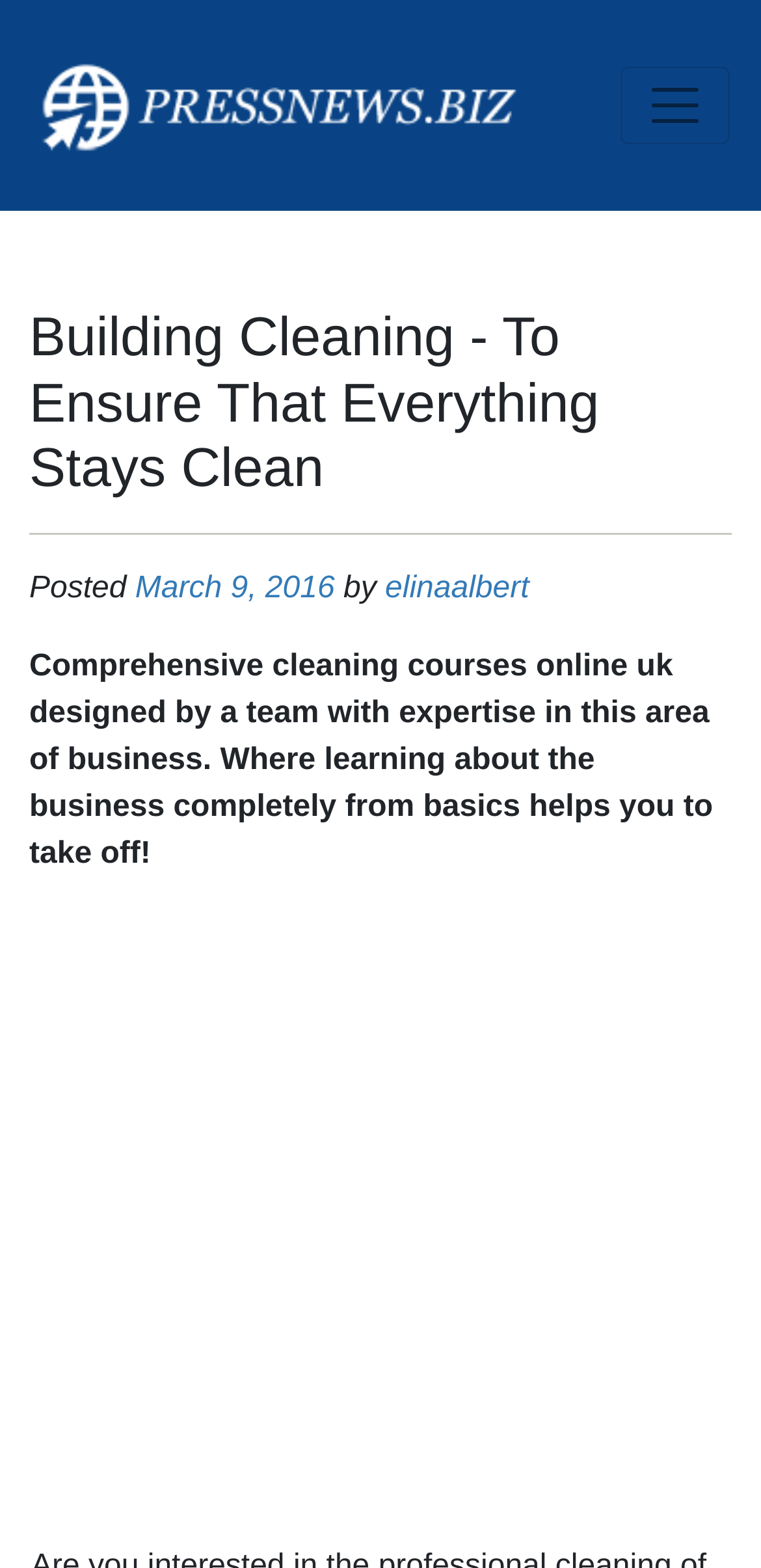Summarize the webpage in an elaborate manner.

The webpage is about comprehensive cleaning courses online in the UK, designed by a team of experts in the field. At the top left, there is a link labeled "PFRree". Next to it, on the top right, is a button to toggle navigation. Below these elements, there is a heading that reads "Building Cleaning - To Ensure That Everything Stays Clean", which spans almost the entire width of the page. 

Underneath the heading, there is a horizontal separator line. Below this separator, there is a section that appears to be a blog post or article. It starts with the text "Posted" on the left, followed by a link to the date "March 9, 2016". To the right of the date, there is the text "by", and then a link to the author's name, "elinaalbert". 

Below this section, there is a paragraph of text that summarizes the comprehensive cleaning courses online in the UK, designed by a team with expertise in this area of business. This text takes up most of the width of the page. At the bottom of the page, there is a large advertisement iframe that spans the entire width of the page.